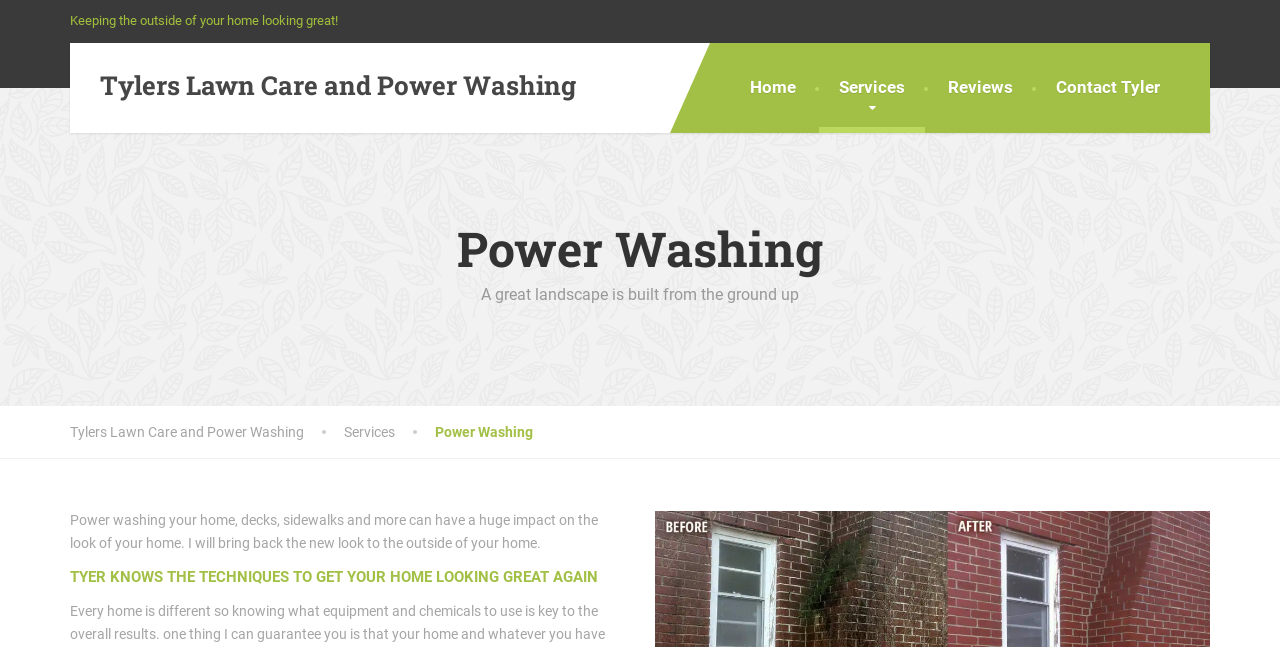Using the details from the image, please elaborate on the following question: How can I contact Tyler?

The webpage has a main menu with a link 'Contact Tyler' which suggests that this is the way to get in touch with Tyler. This link is located in the top-right corner of the webpage.